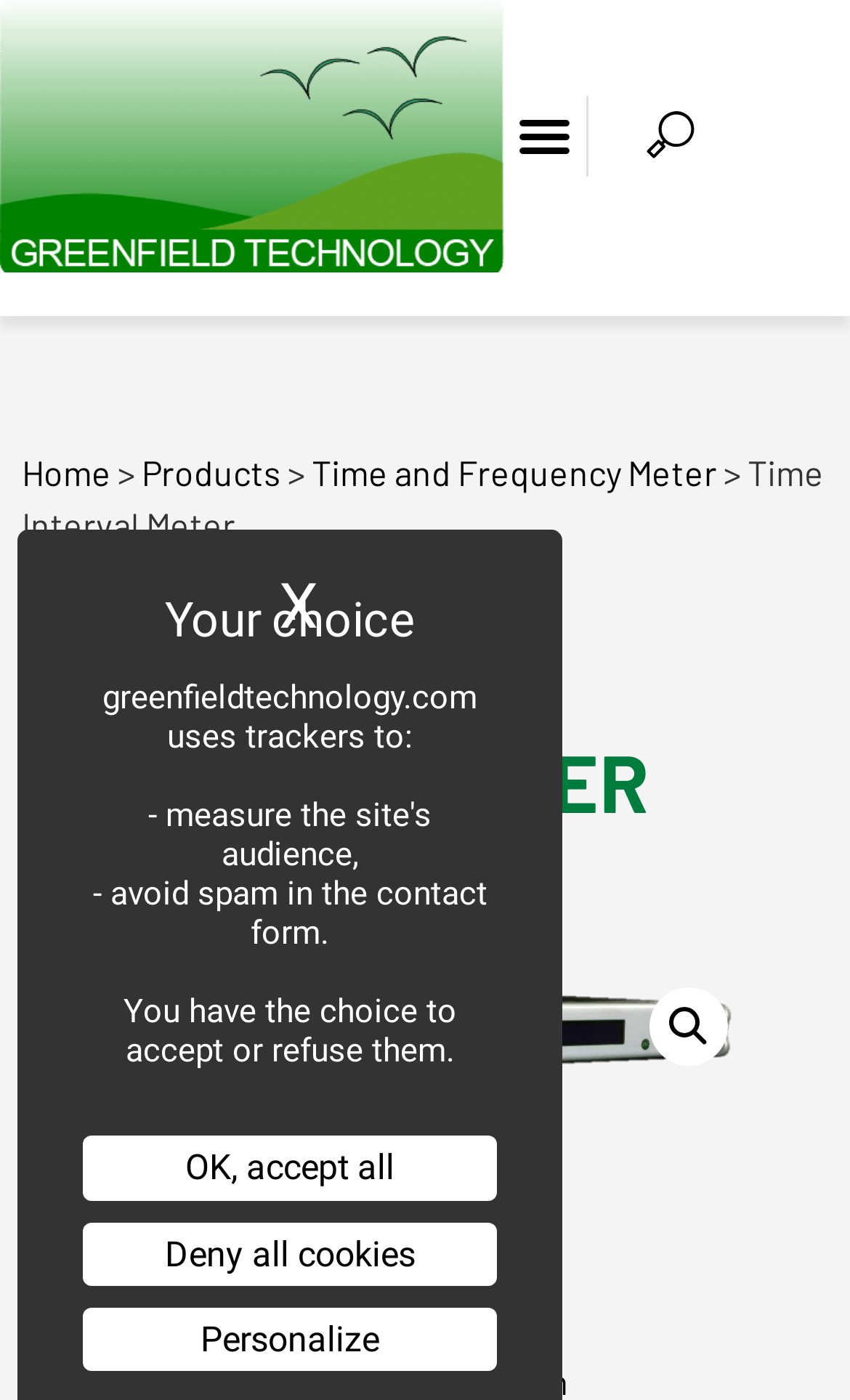Please identify the bounding box coordinates for the region that you need to click to follow this instruction: "Check out Grandfather".

None